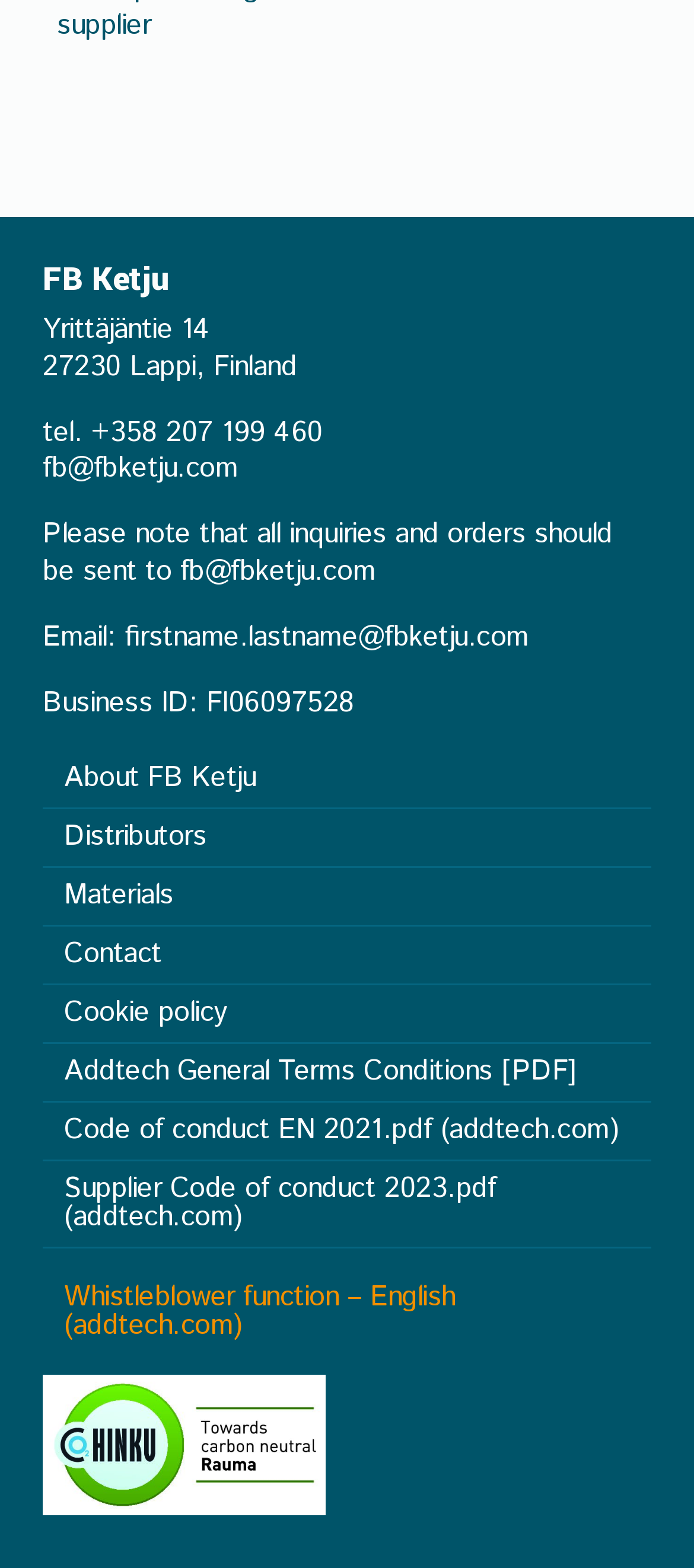Specify the bounding box coordinates of the area to click in order to follow the given instruction: "check March 2024."

None